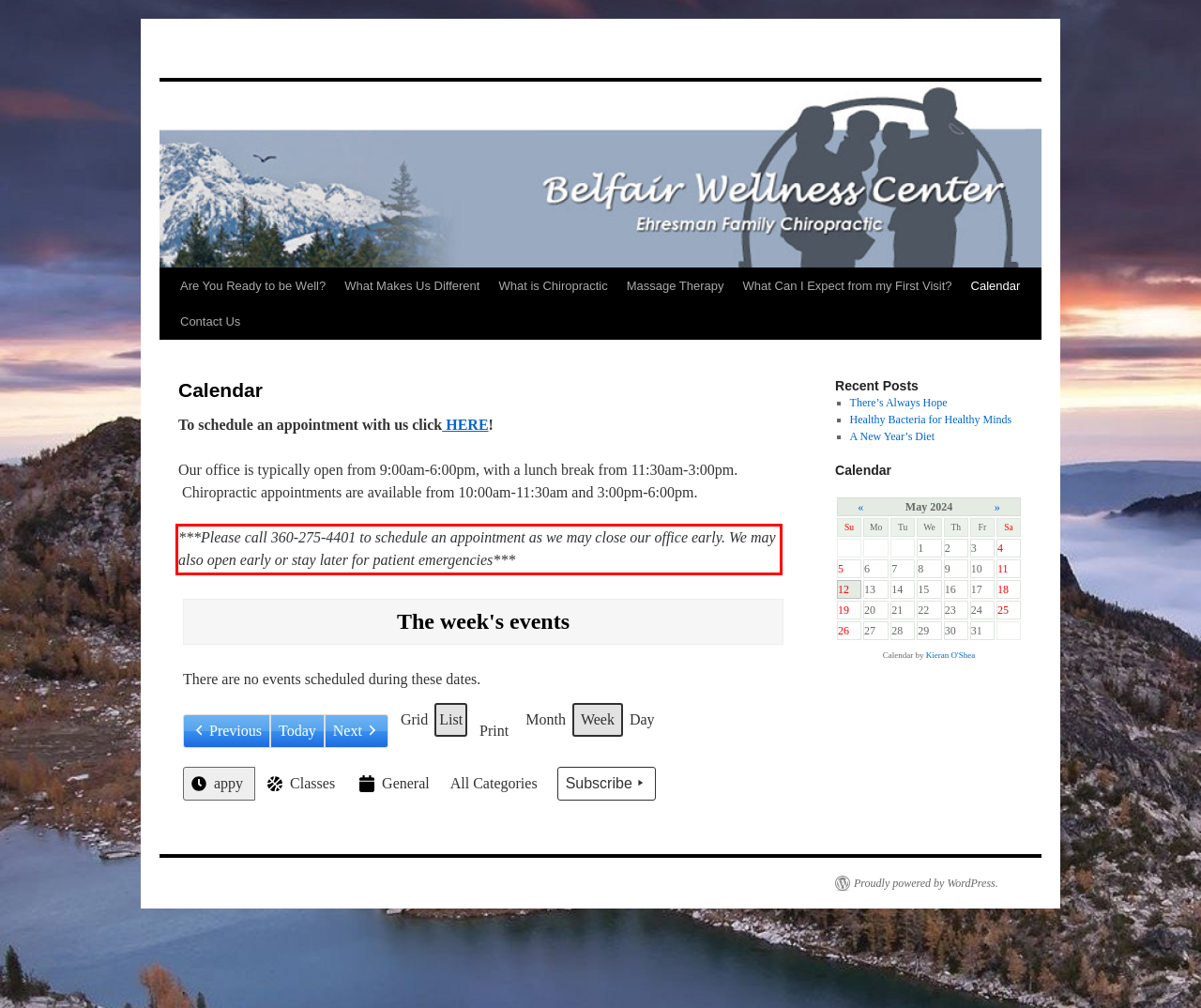Please identify the text within the red rectangular bounding box in the provided webpage screenshot.

***Please call 360-275-4401 to schedule an appointment as we may close our office early. We may also open early or stay later for patient emergencies***